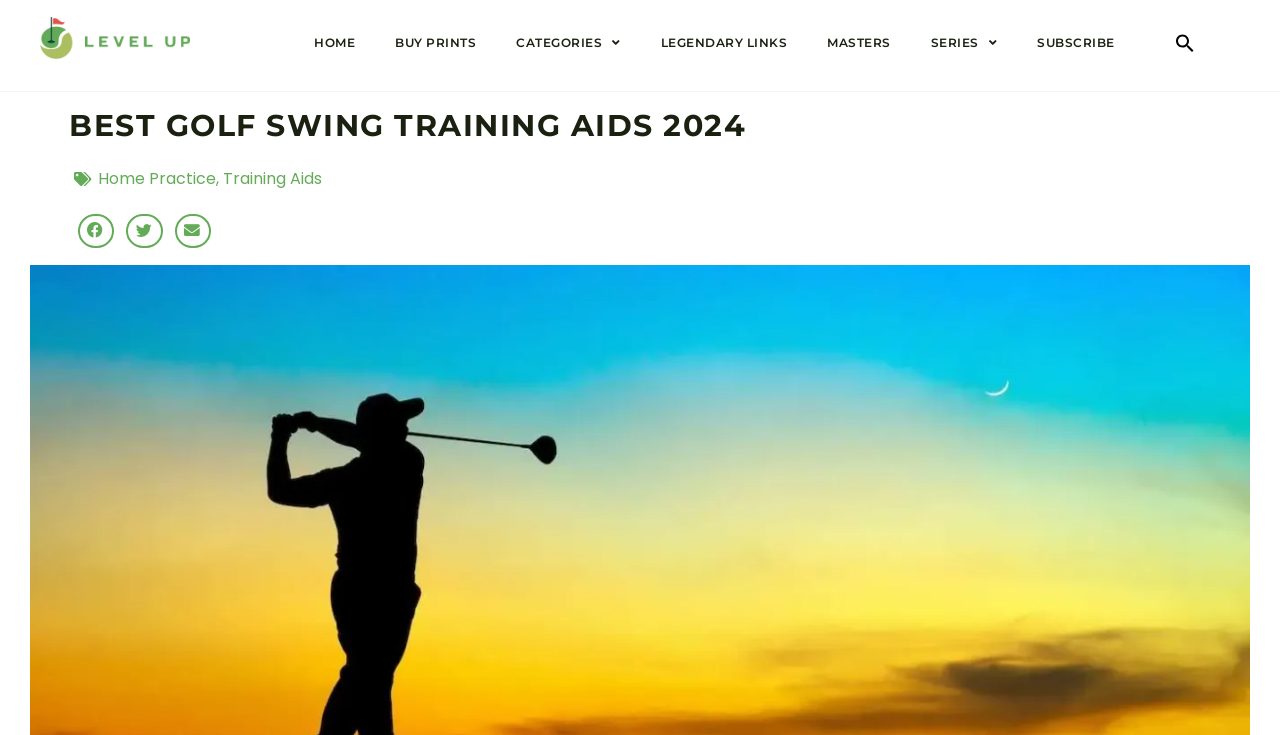Identify the bounding box coordinates for the element you need to click to achieve the following task: "Go to the 'HOME' page". The coordinates must be four float values ranging from 0 to 1, formatted as [left, top, right, bottom].

[0.245, 0.027, 0.277, 0.09]